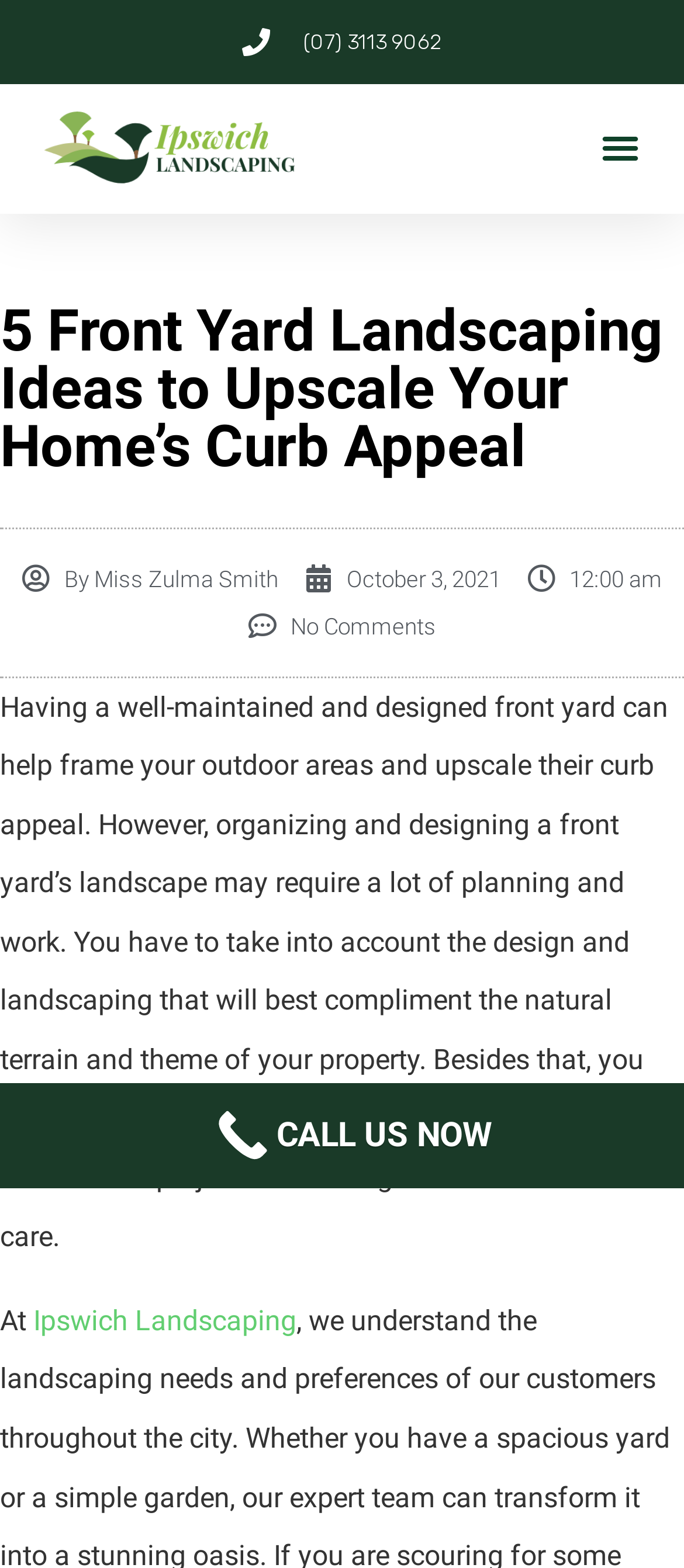Provide the bounding box coordinates of the HTML element this sentence describes: "Menu". The bounding box coordinates consist of four float numbers between 0 and 1, i.e., [left, top, right, bottom].

[0.864, 0.076, 0.949, 0.113]